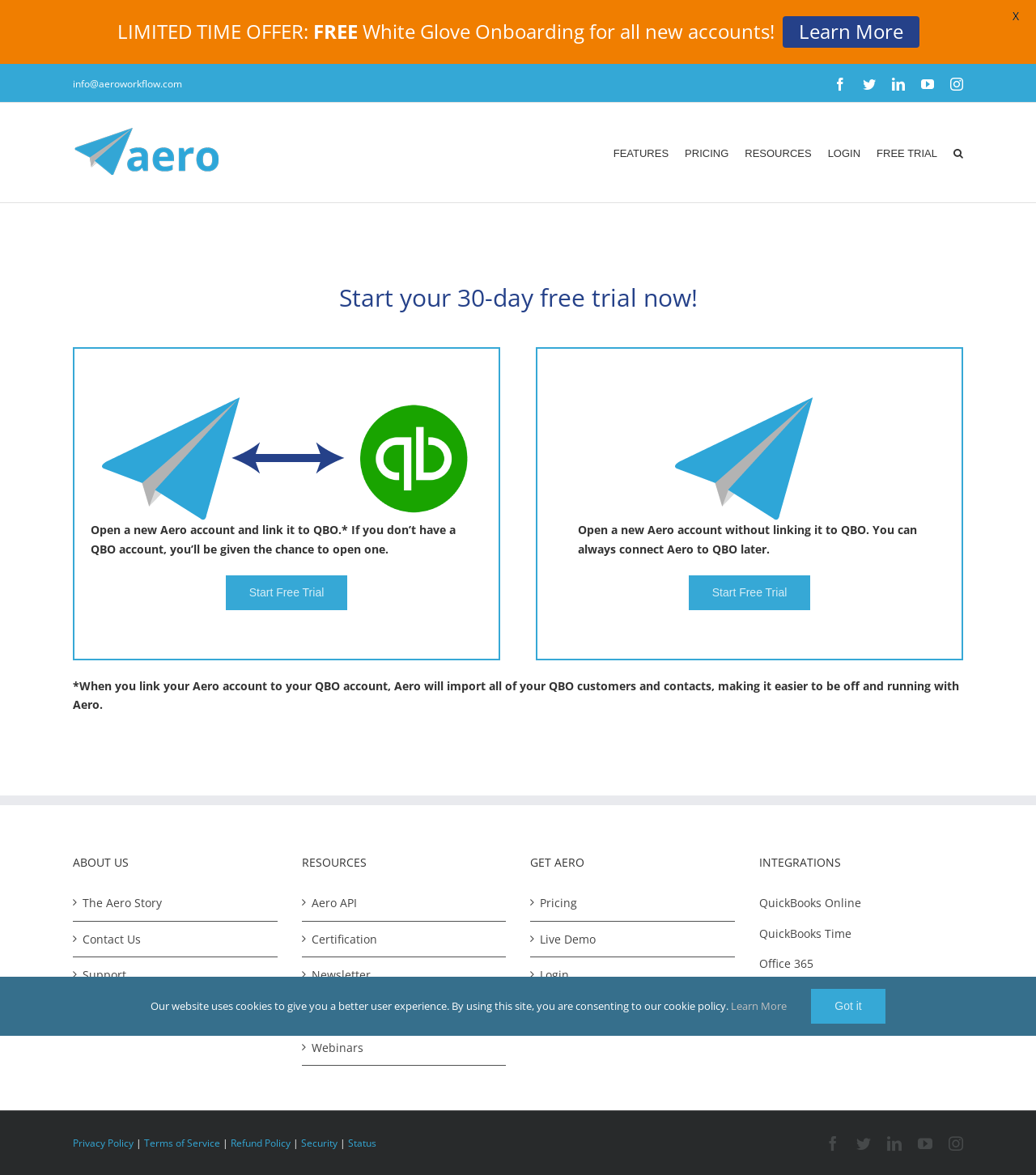Specify the bounding box coordinates (top-left x, top-left y, bottom-right x, bottom-right y) of the UI element in the screenshot that matches this description: Next Post →

None